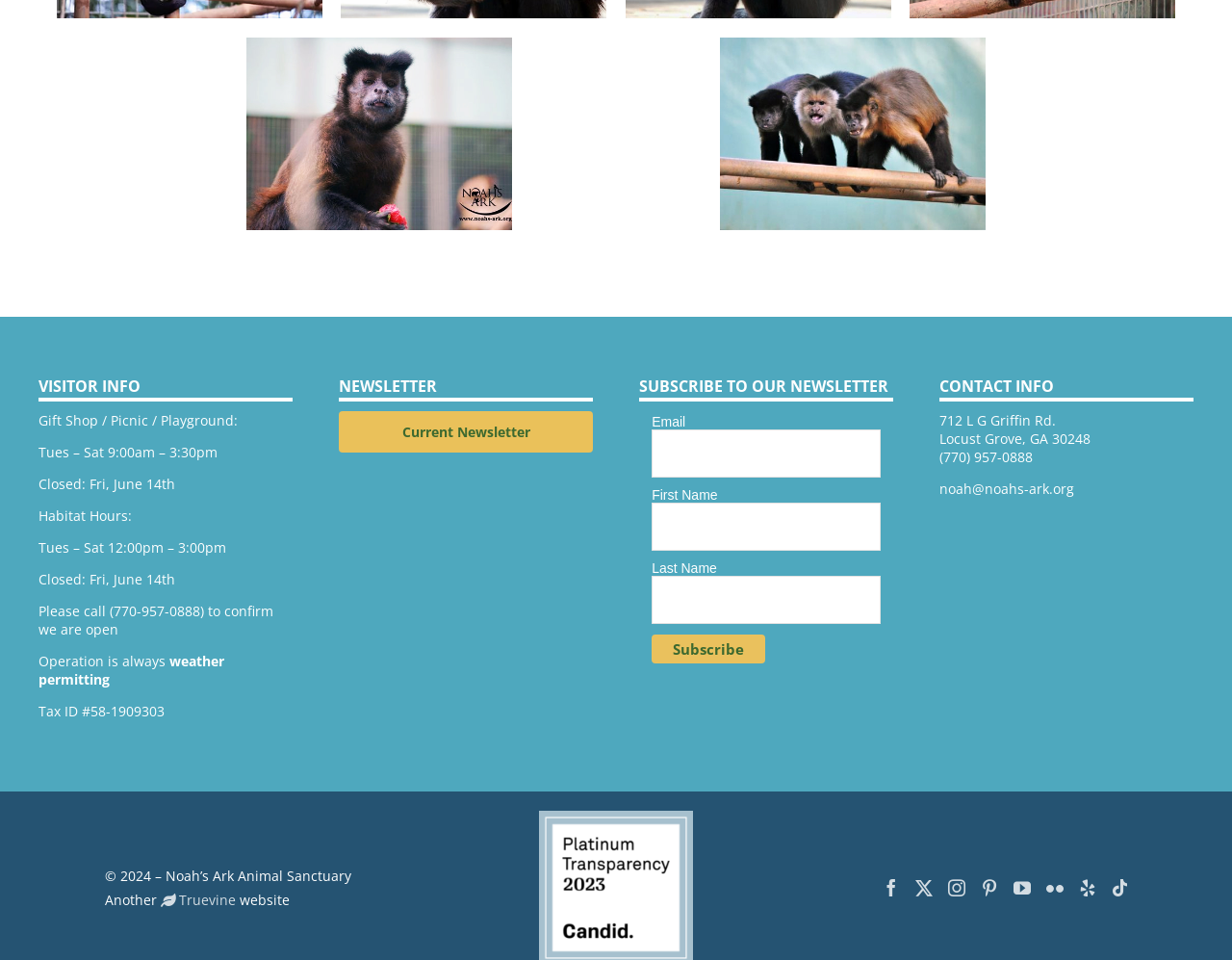Predict the bounding box of the UI element based on the description: "parent_node: Email name="emma_main_input"". The coordinates should be four float numbers between 0 and 1, formatted as [left, top, right, bottom].

[0.529, 0.447, 0.715, 0.498]